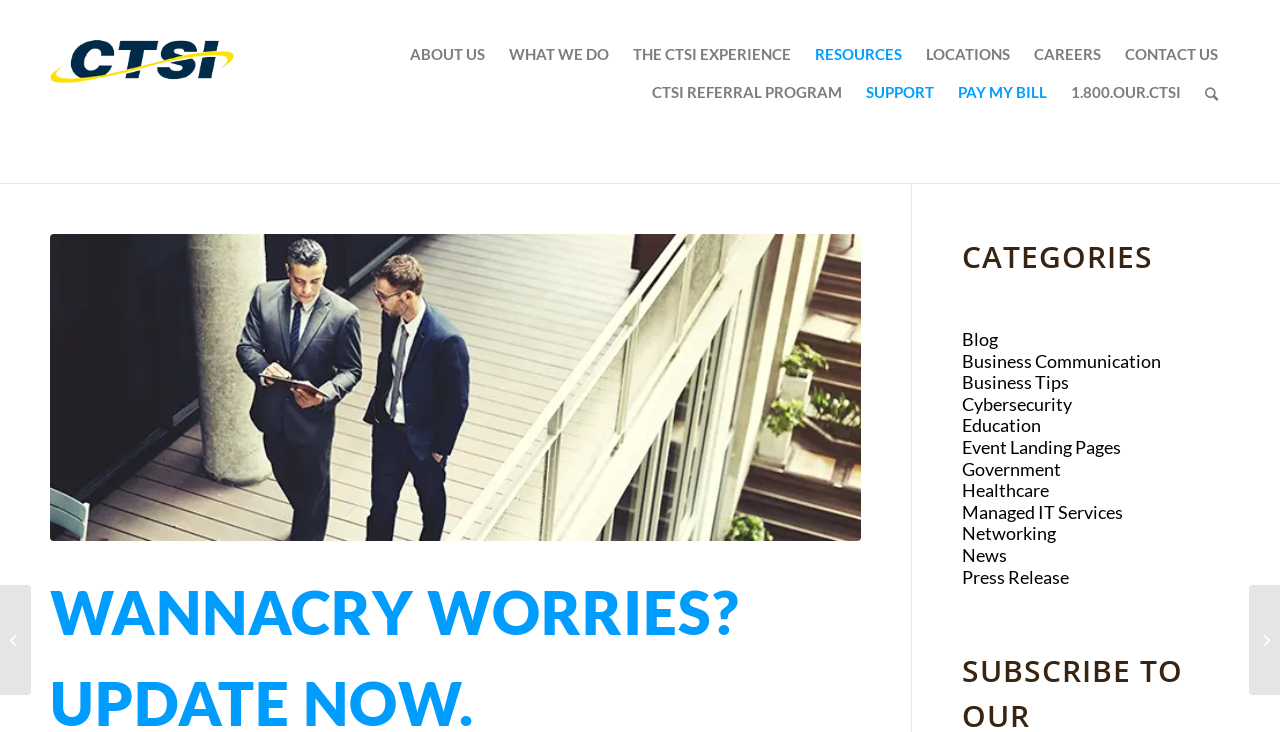Find the bounding box coordinates of the area that needs to be clicked in order to achieve the following instruction: "Learn about Cybersecurity". The coordinates should be specified as four float numbers between 0 and 1, i.e., [left, top, right, bottom].

[0.752, 0.537, 0.838, 0.567]